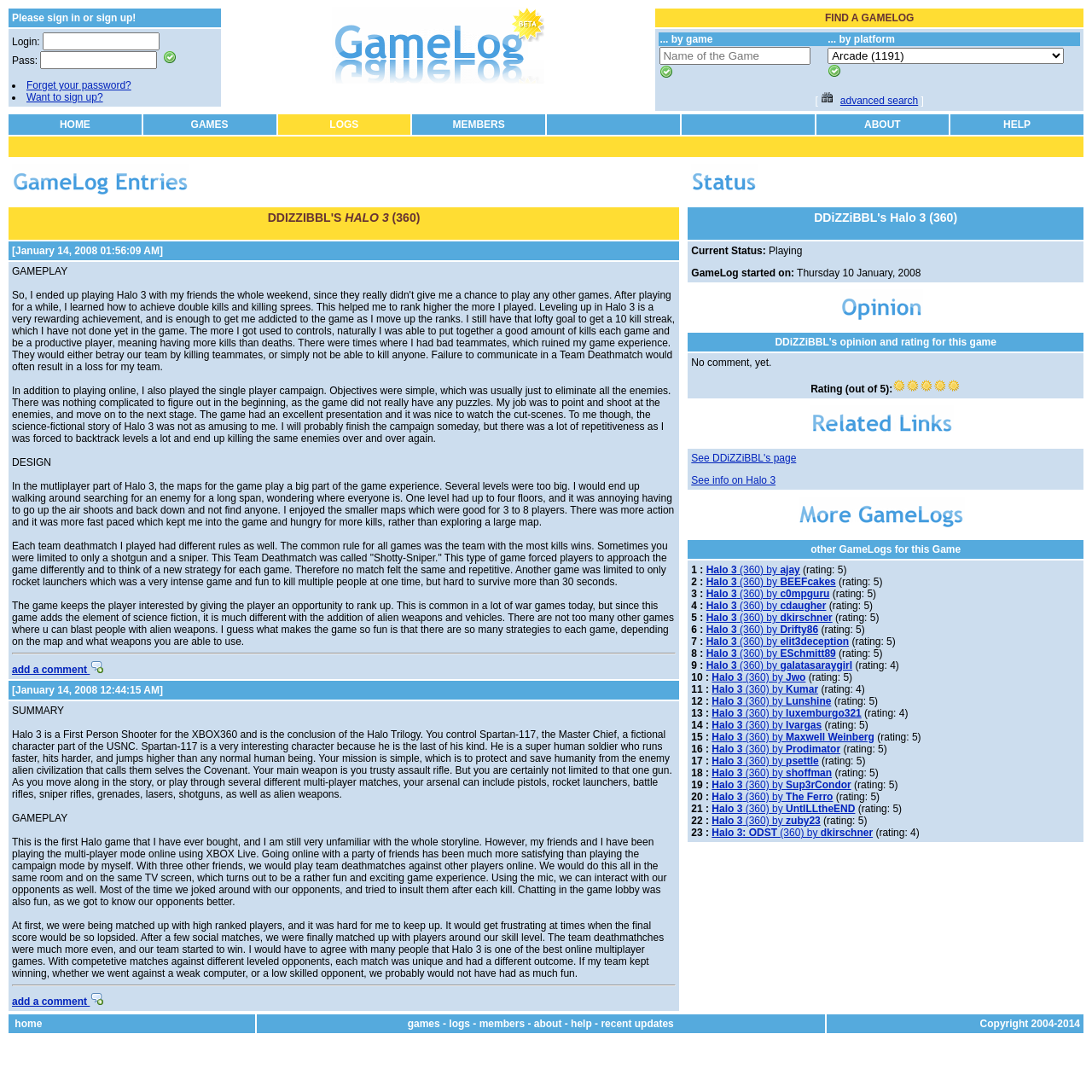Find and specify the bounding box coordinates that correspond to the clickable region for the instruction: "search for a game log".

[0.604, 0.043, 0.742, 0.059]